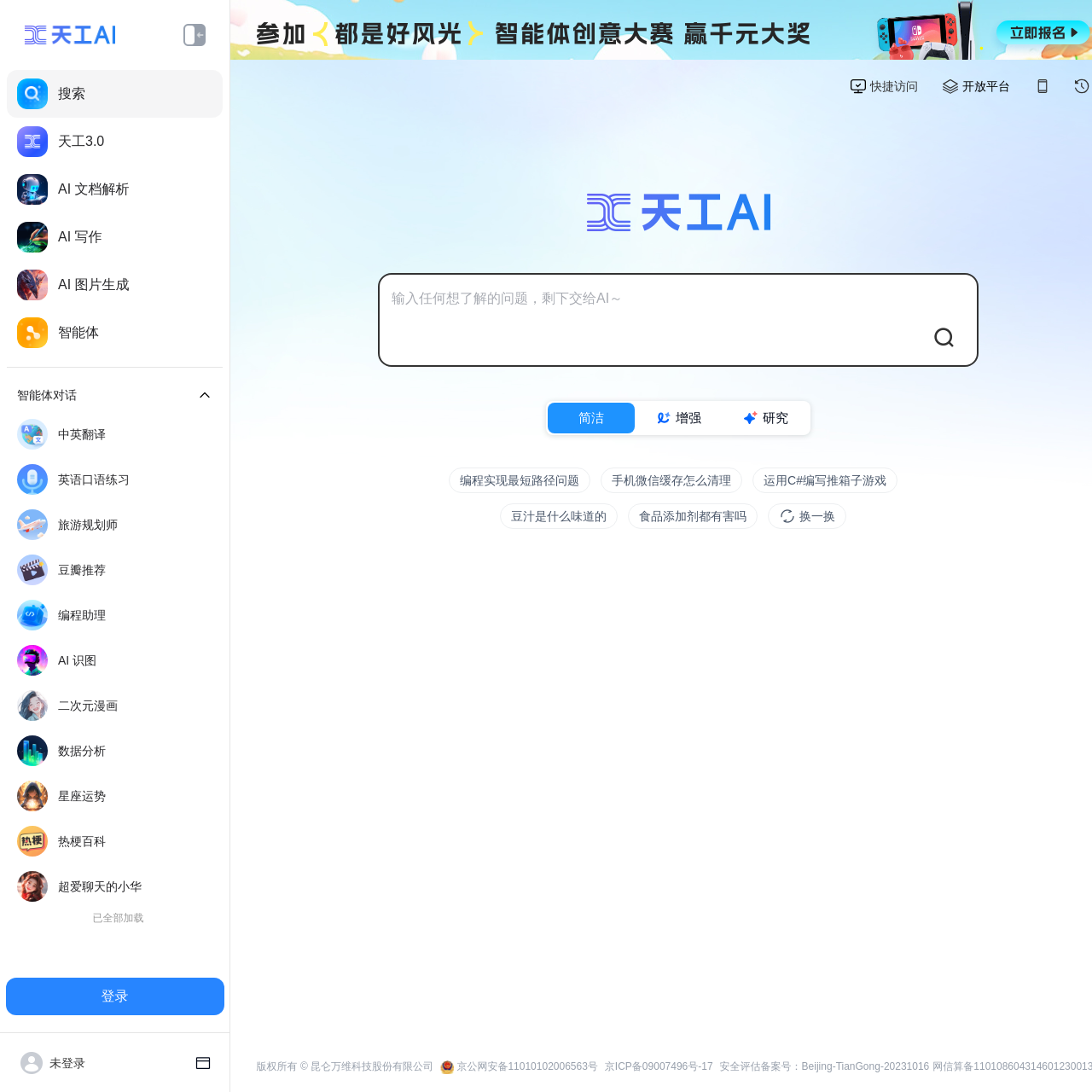Given the description "AI 图片生成", determine the bounding box of the corresponding UI element.

[0.006, 0.239, 0.204, 0.283]